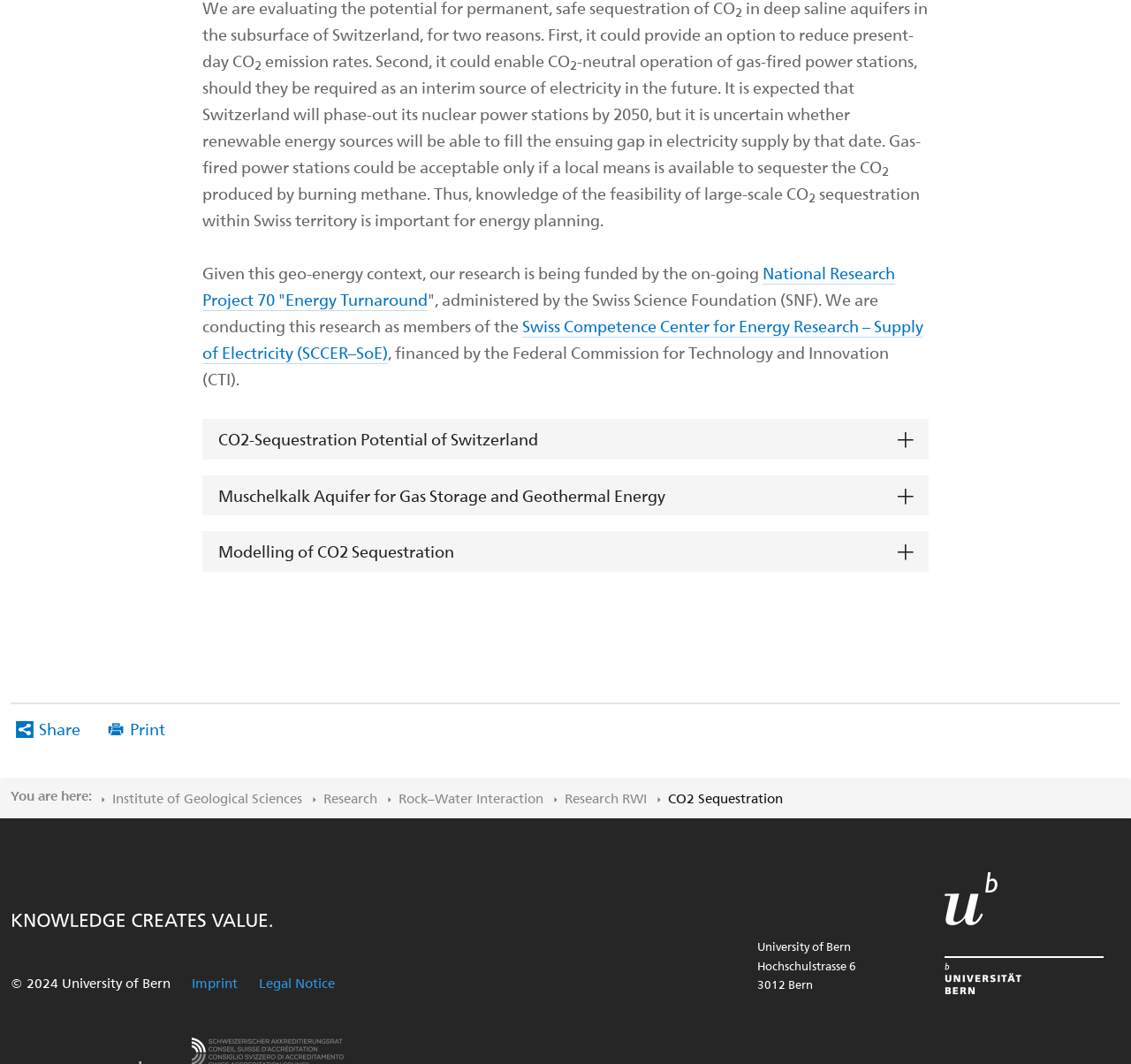Provide your answer in a single word or phrase: 
What is the research focus of the Swiss Competence Center for Energy Research – Supply of Electricity?

Energy Turnaround